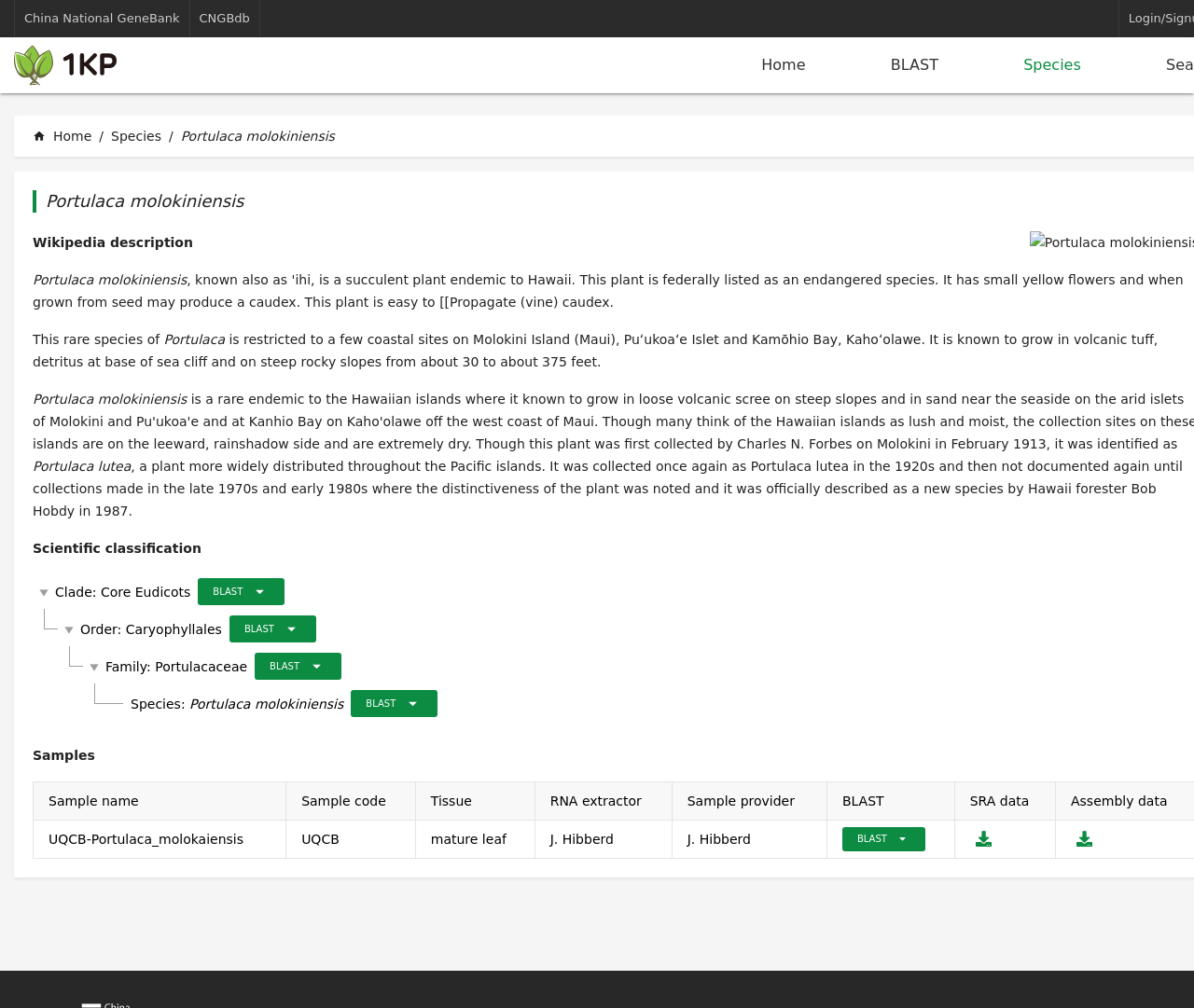Identify the bounding box coordinates of the specific part of the webpage to click to complete this instruction: "View the Wikipedia description".

[0.027, 0.233, 0.162, 0.248]